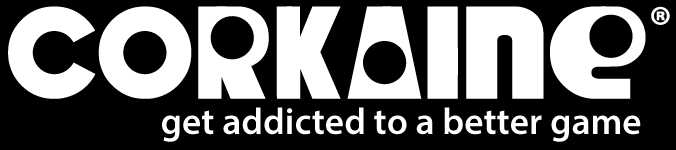What is the tagline of Corkaine?
Analyze the screenshot and provide a detailed answer to the question.

The tagline 'Get addicted to a better game' is written beneath the brand name, reinforcing the brand's enticing message aimed at gamers seeking engaging experiences.